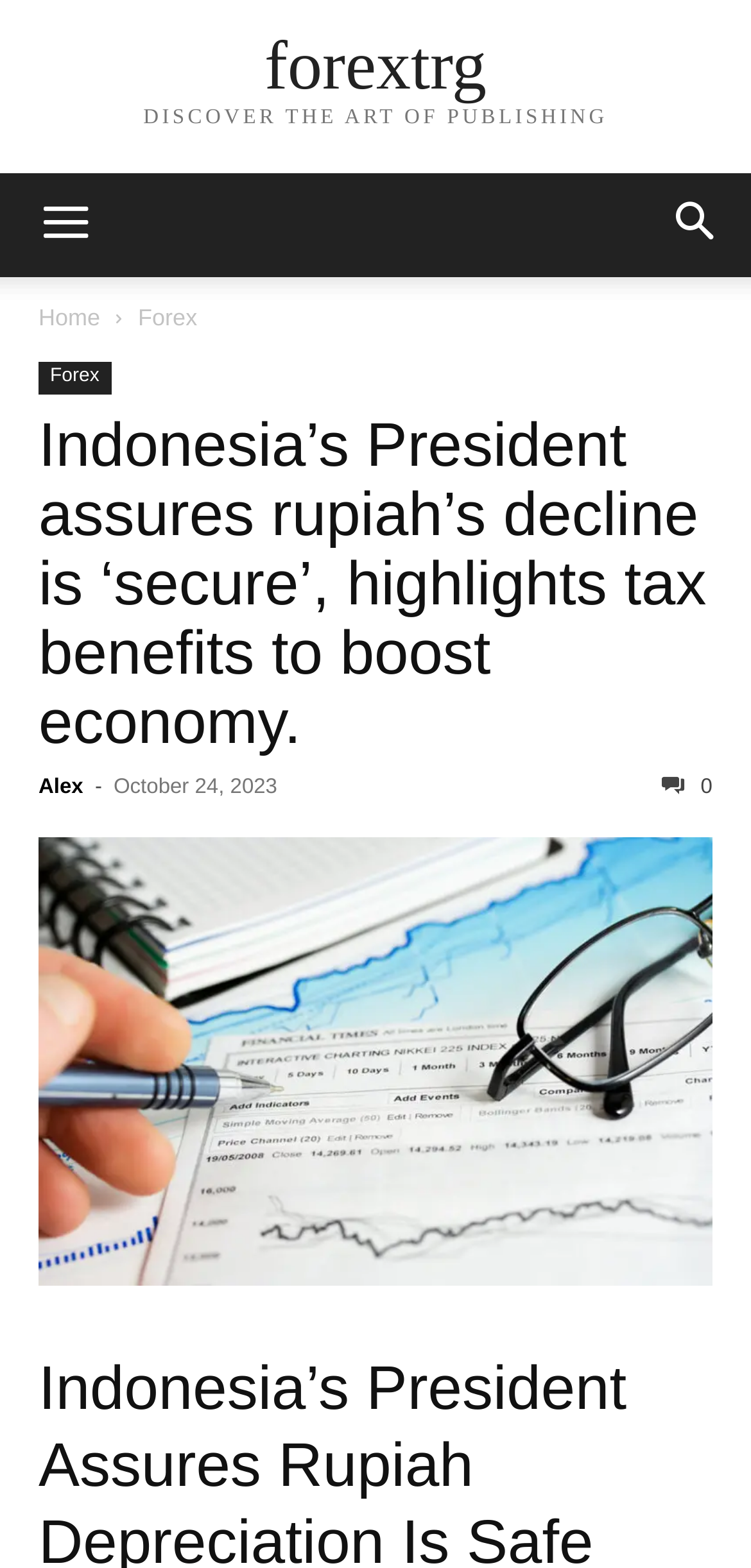Identify the bounding box coordinates of the element that should be clicked to fulfill this task: "Share the article on Facebook". The coordinates should be provided as four float numbers between 0 and 1, i.e., [left, top, right, bottom].

None